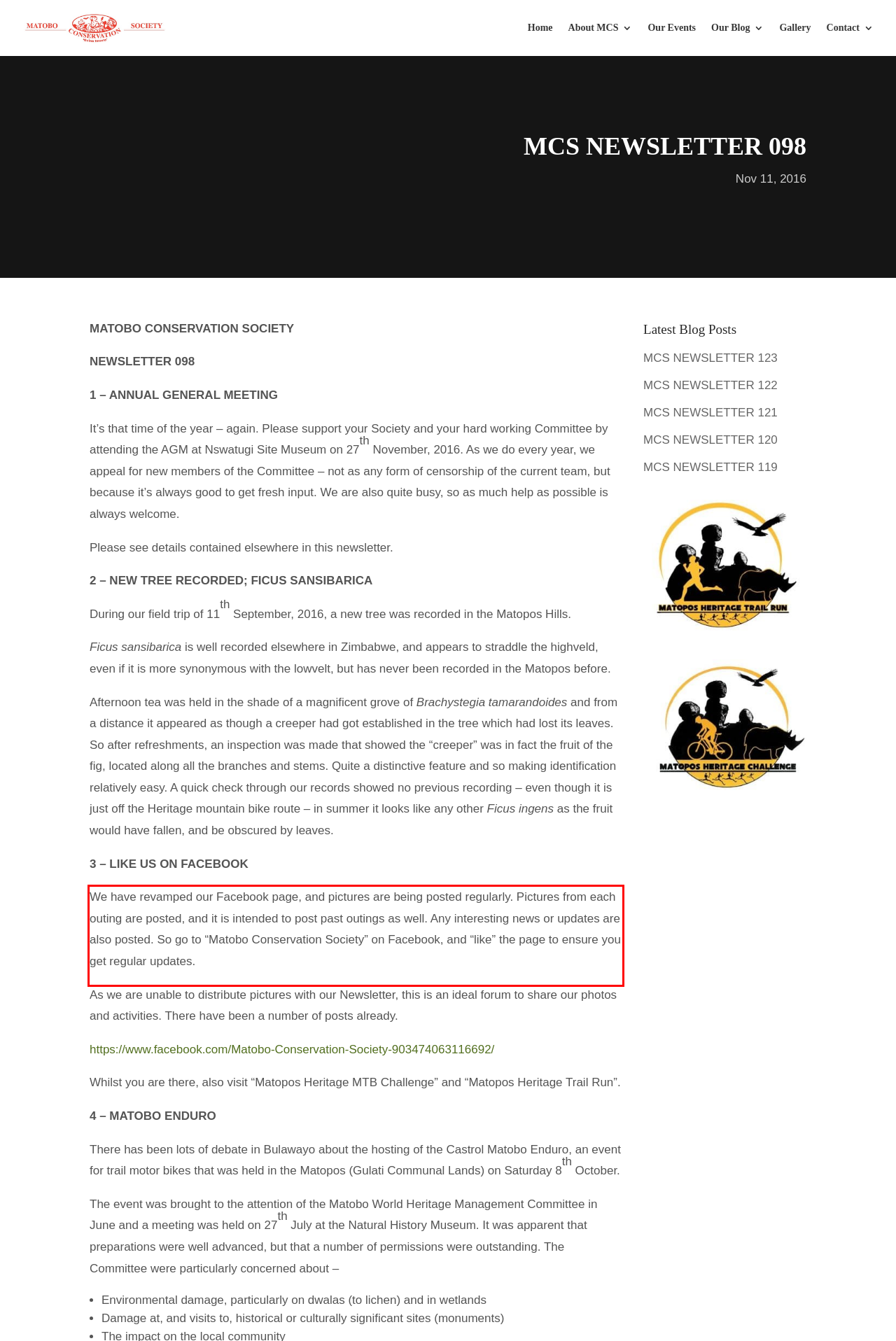Review the screenshot of the webpage and recognize the text inside the red rectangle bounding box. Provide the extracted text content.

We have revamped our Facebook page, and pictures are being posted regularly. Pictures from each outing are posted, and it is intended to post past outings as well. Any interesting news or updates are also posted. So go to “Matobo Conservation Society” on Facebook, and “like” the page to ensure you get regular updates.